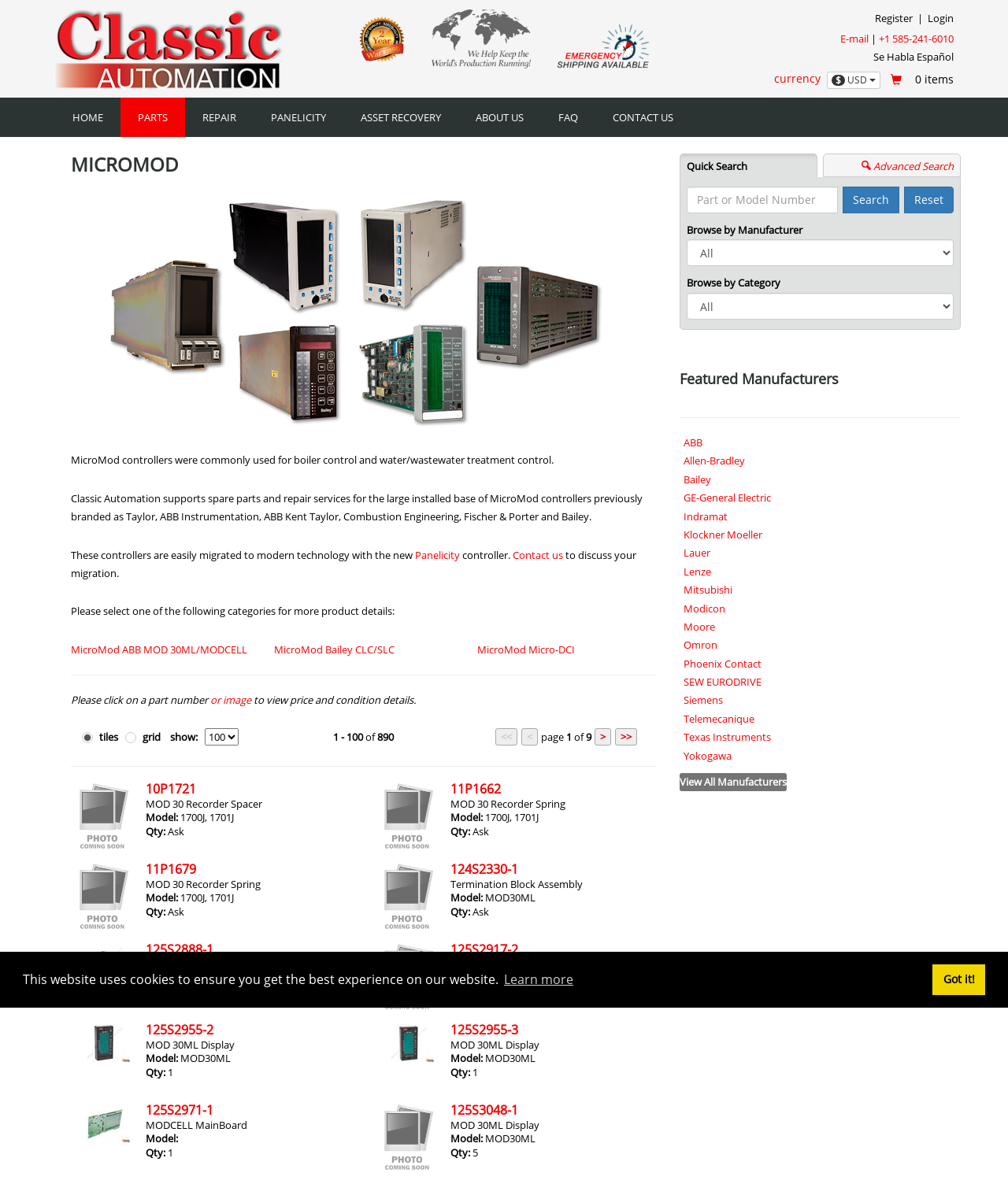Show the bounding box coordinates of the region that should be clicked to follow the instruction: "Click on the 'Login' link."

[0.92, 0.009, 0.946, 0.021]